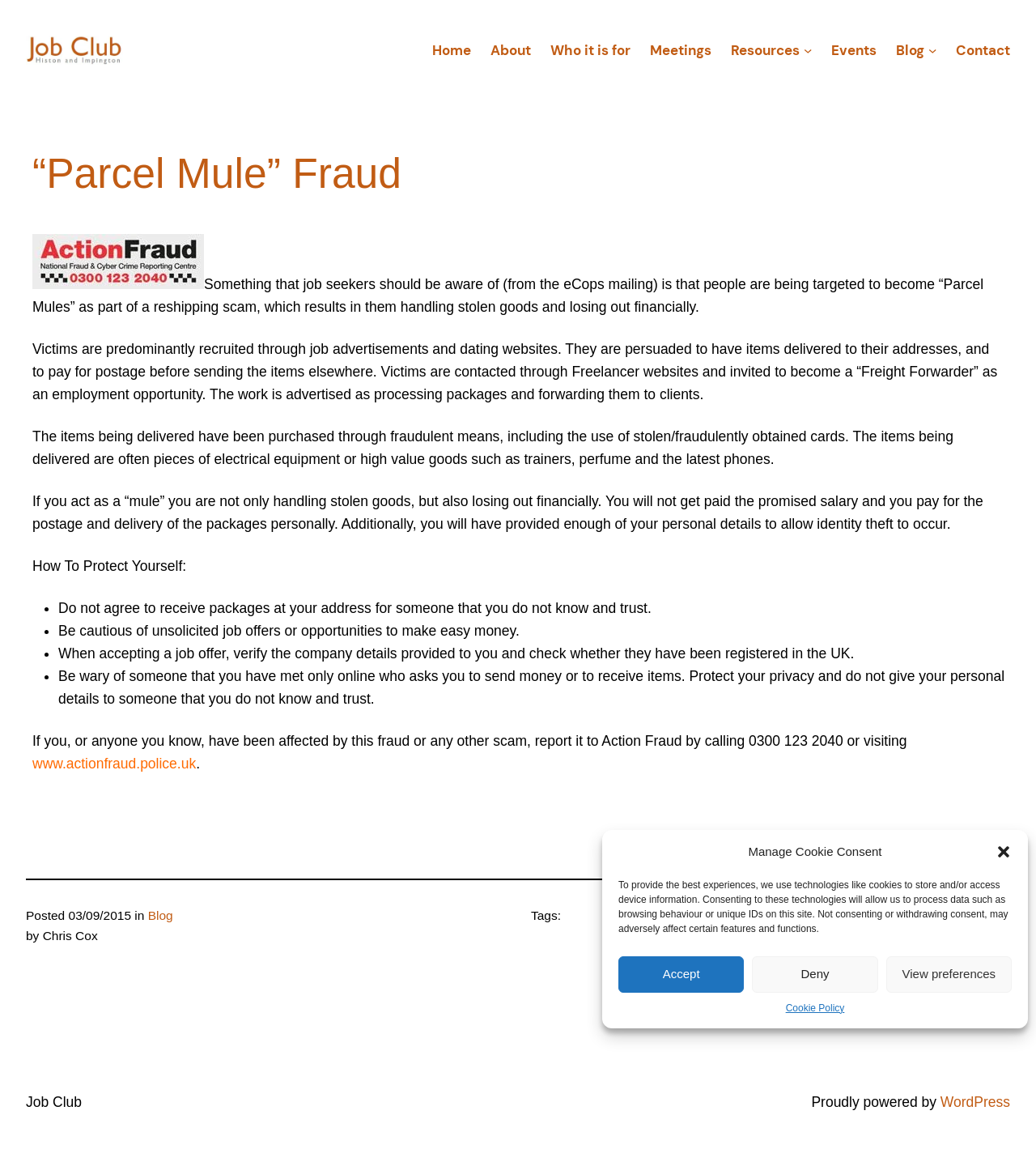What should you do if you are affected by this fraud?
Please use the image to provide an in-depth answer to the question.

If you or someone you know has been affected by this fraud, you should report it to Action Fraud by calling 0300 123 2040 or visiting their website.